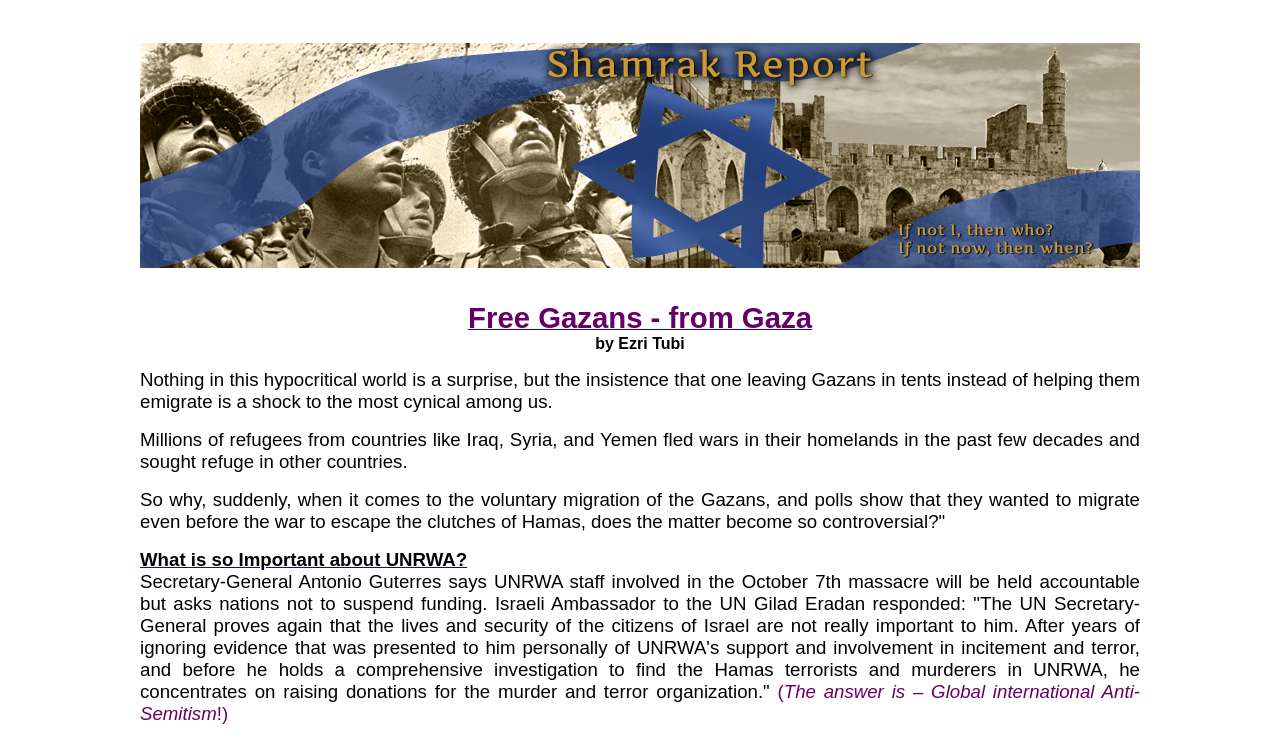Use a single word or phrase to answer the question: What is the website's main topic?

Israel and Jewish Zionist Ideals